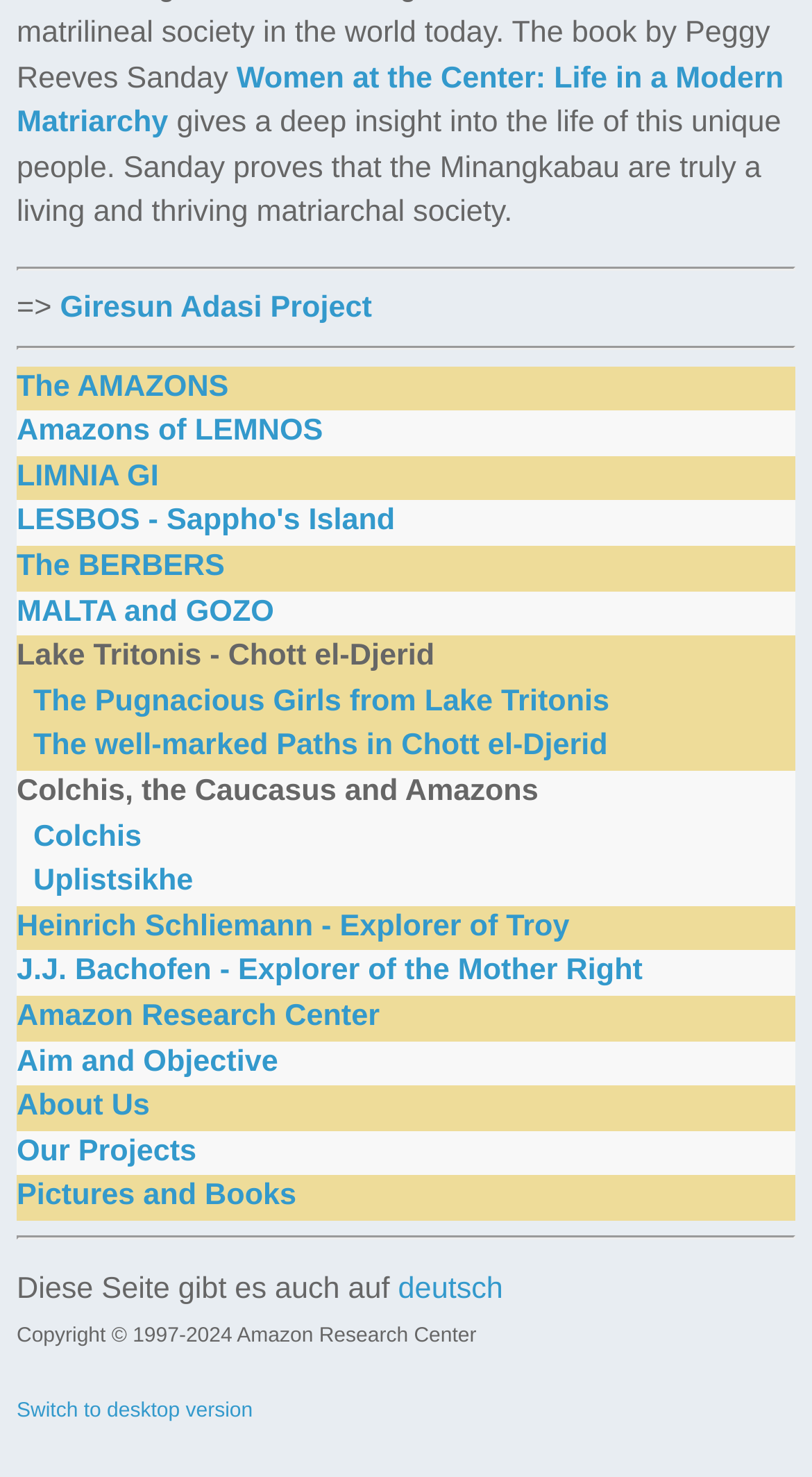Please identify the bounding box coordinates of the area I need to click to accomplish the following instruction: "Explore the Amazon Research Center".

[0.021, 0.677, 0.468, 0.699]